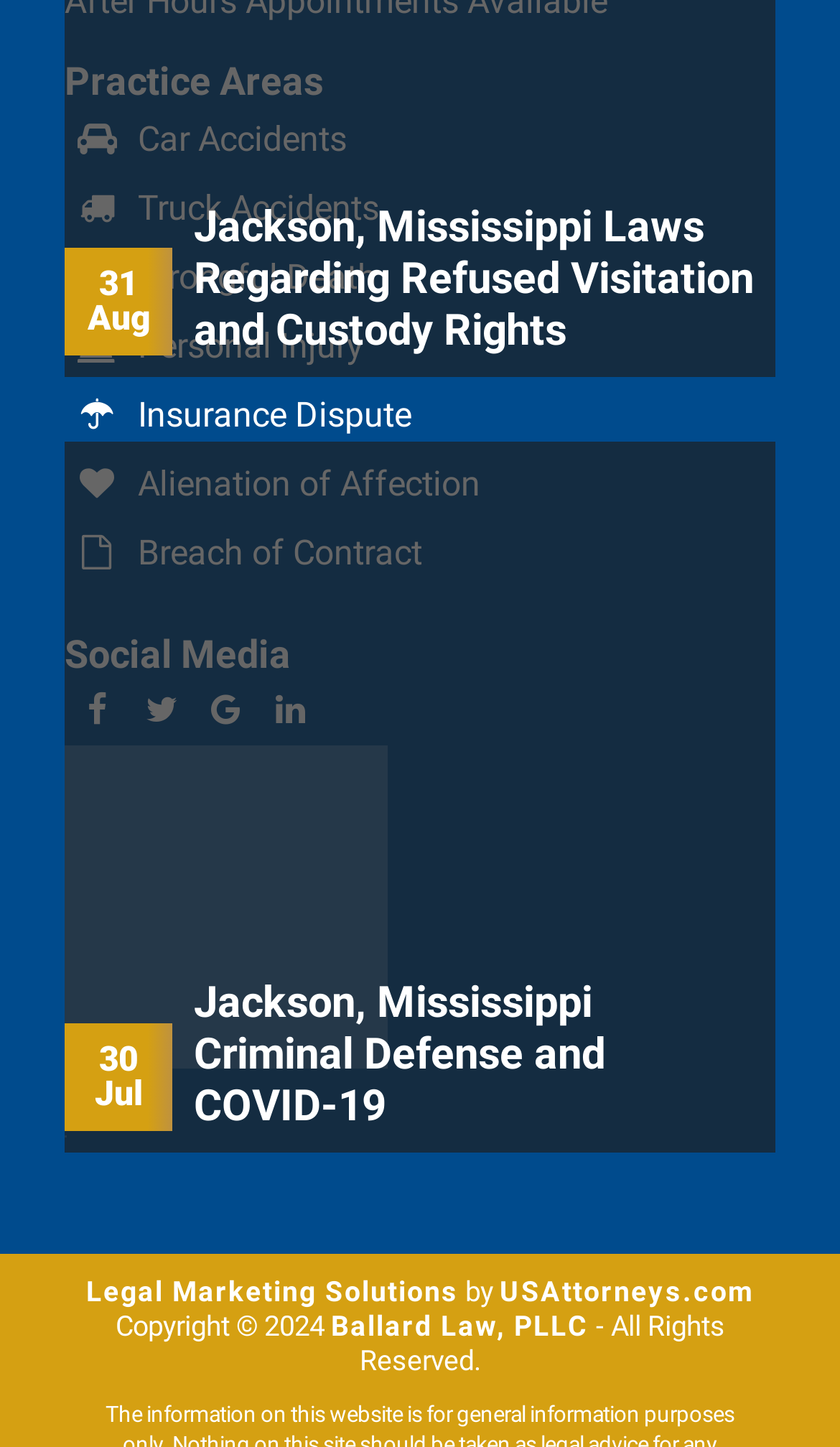Could you provide the bounding box coordinates for the portion of the screen to click to complete this instruction: "Click on Car Accidents"?

[0.077, 0.082, 0.413, 0.11]